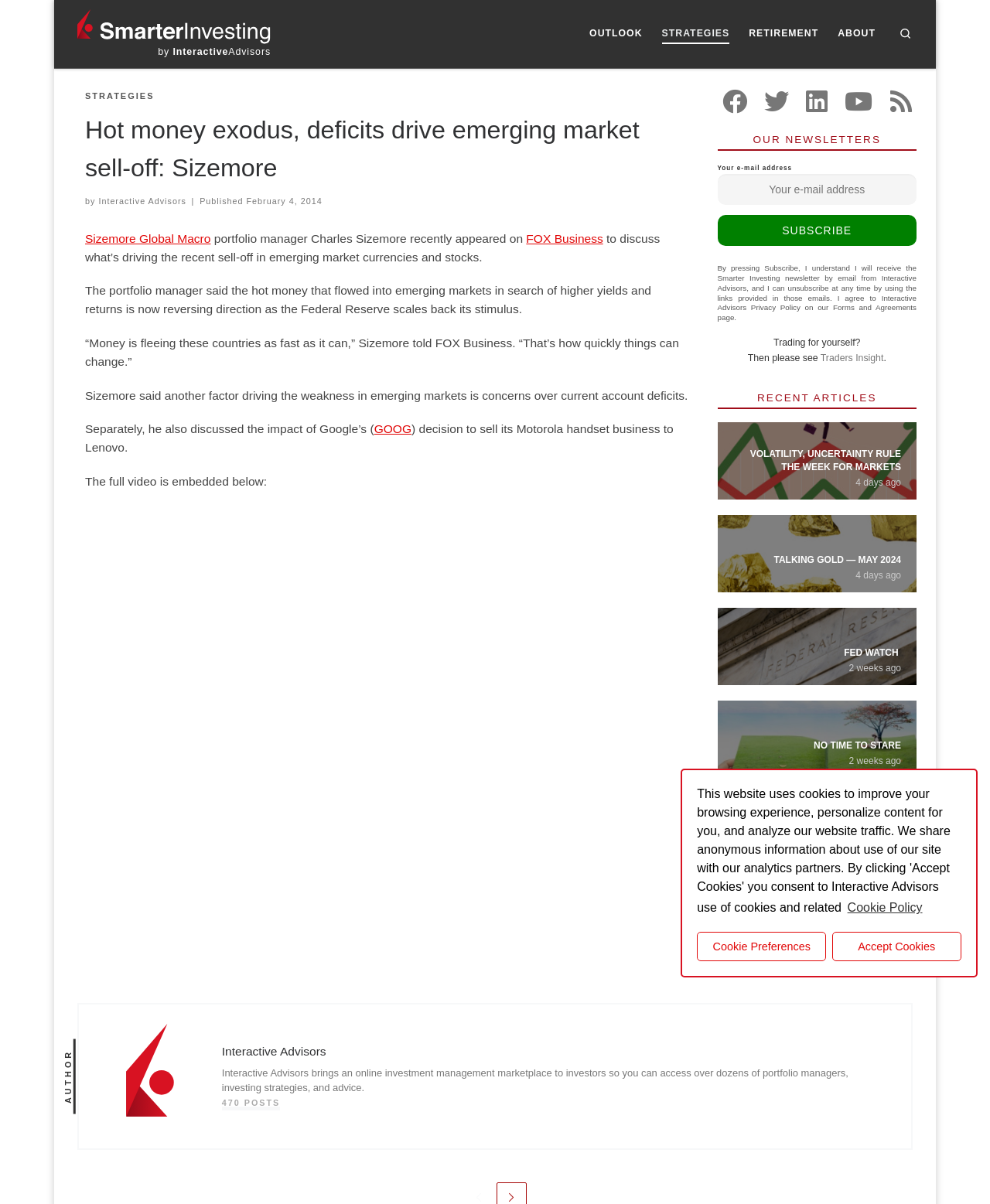Using details from the image, please answer the following question comprehensively:
What is the name of the company that Interactive Advisors brings an online investment management marketplace to?

The answer can be found in the 'AUTHOR' section where it says 'Interactive Advisors brings an online investment management marketplace to investors so you can access over dozens of portfolio managers, investing strategies, and advice.'